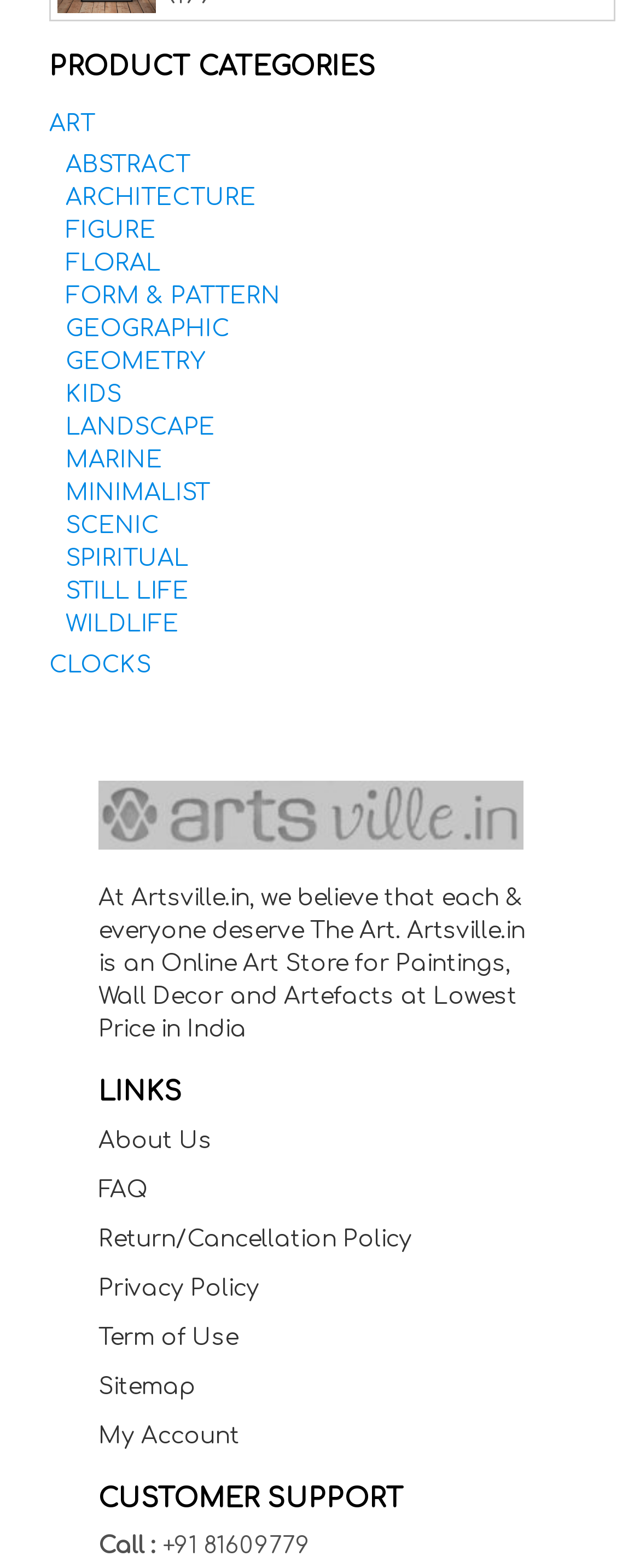With reference to the screenshot, provide a detailed response to the question below:
What is the name of the online art store?

The answer can be found in the static text element which states 'At Artsville.in, we believe that each & everyone deserve The Art. Artsville.in is an Online Art Store for Paintings, Wall Decor and Artefacts at Lowest Price in India'.